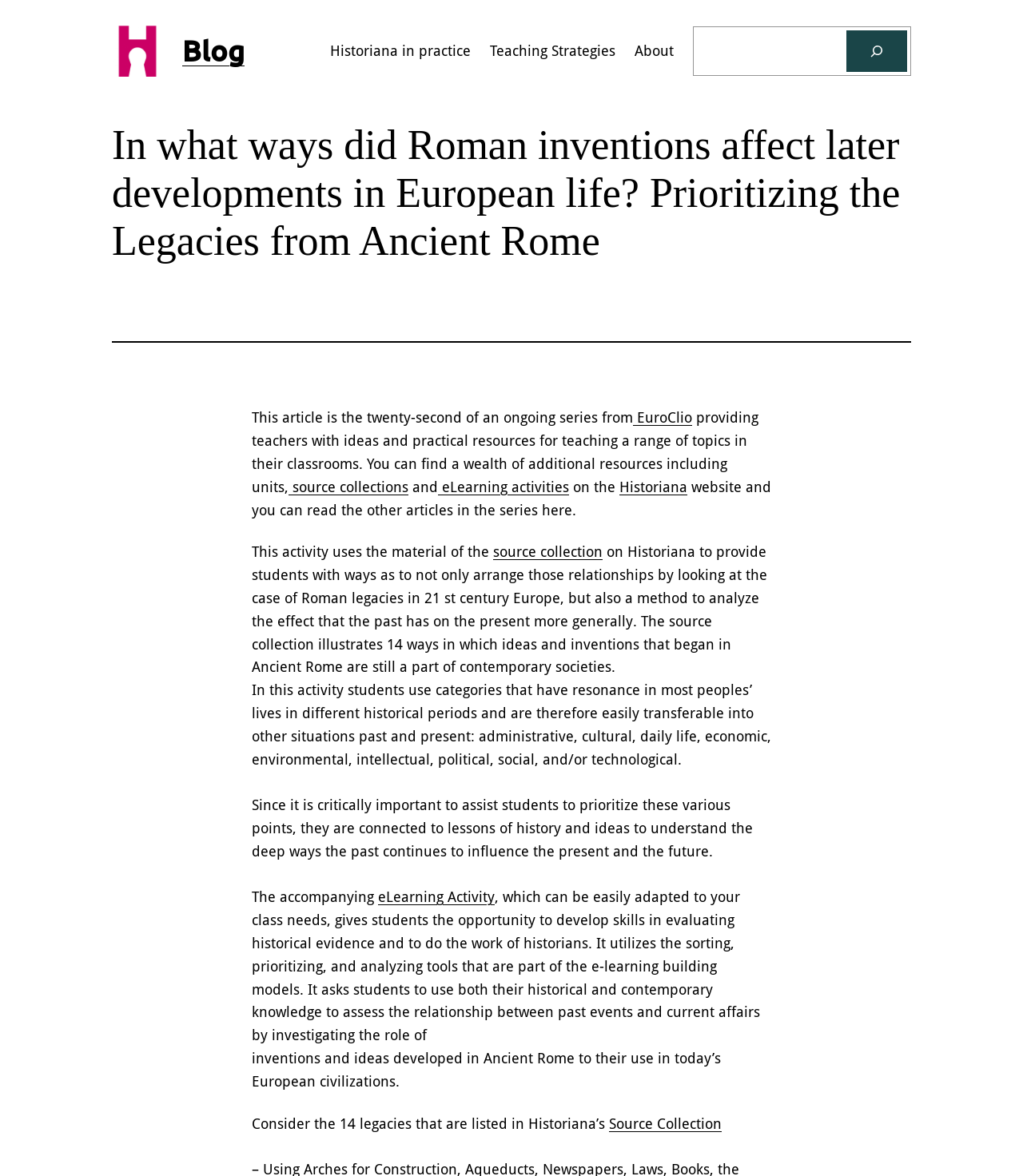Determine the coordinates of the bounding box for the clickable area needed to execute this instruction: "Read about EuroClio".

[0.619, 0.348, 0.677, 0.362]